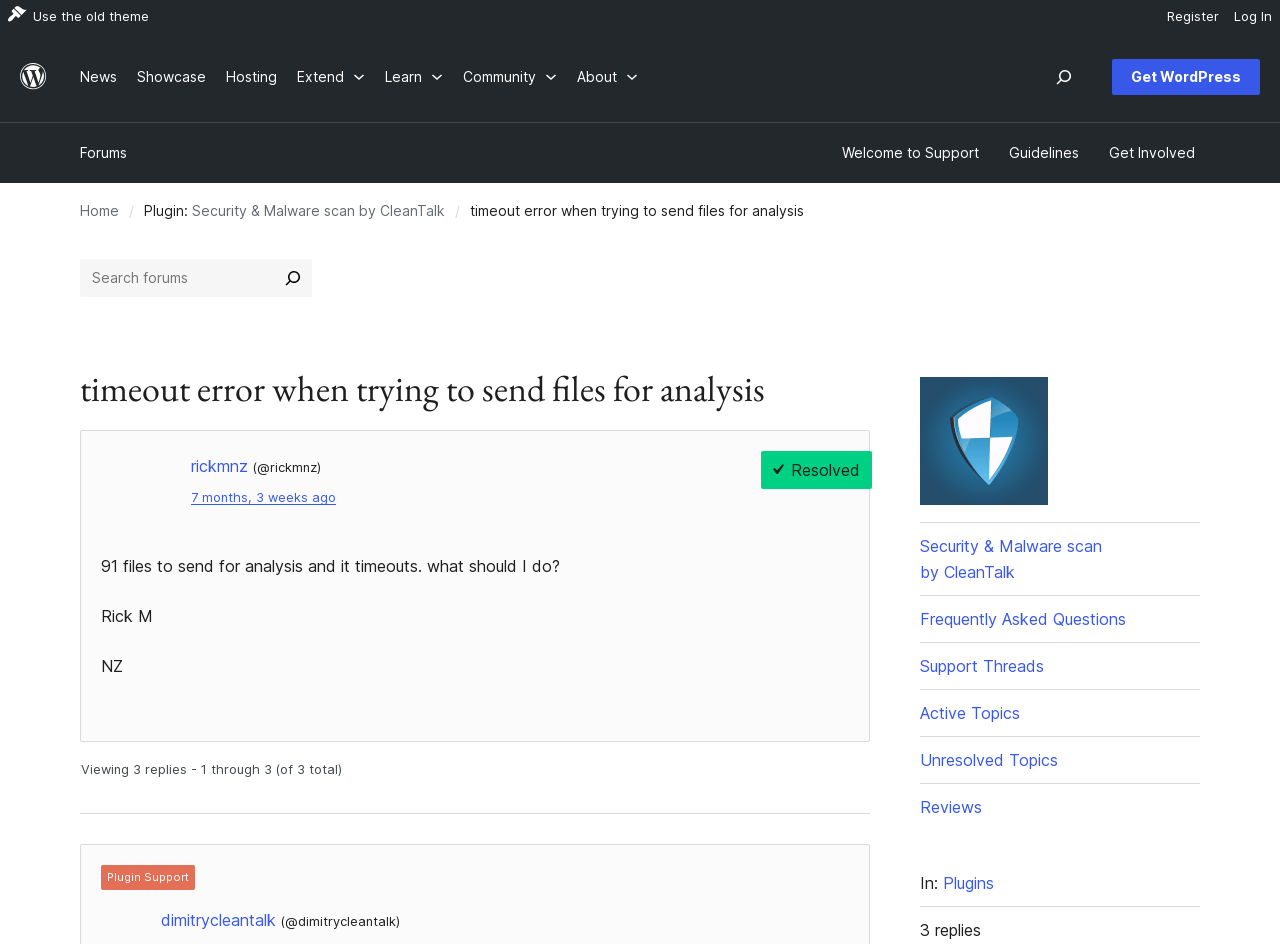Identify the bounding box of the UI element that matches this description: "Support Threads".

[0.719, 0.695, 0.816, 0.716]